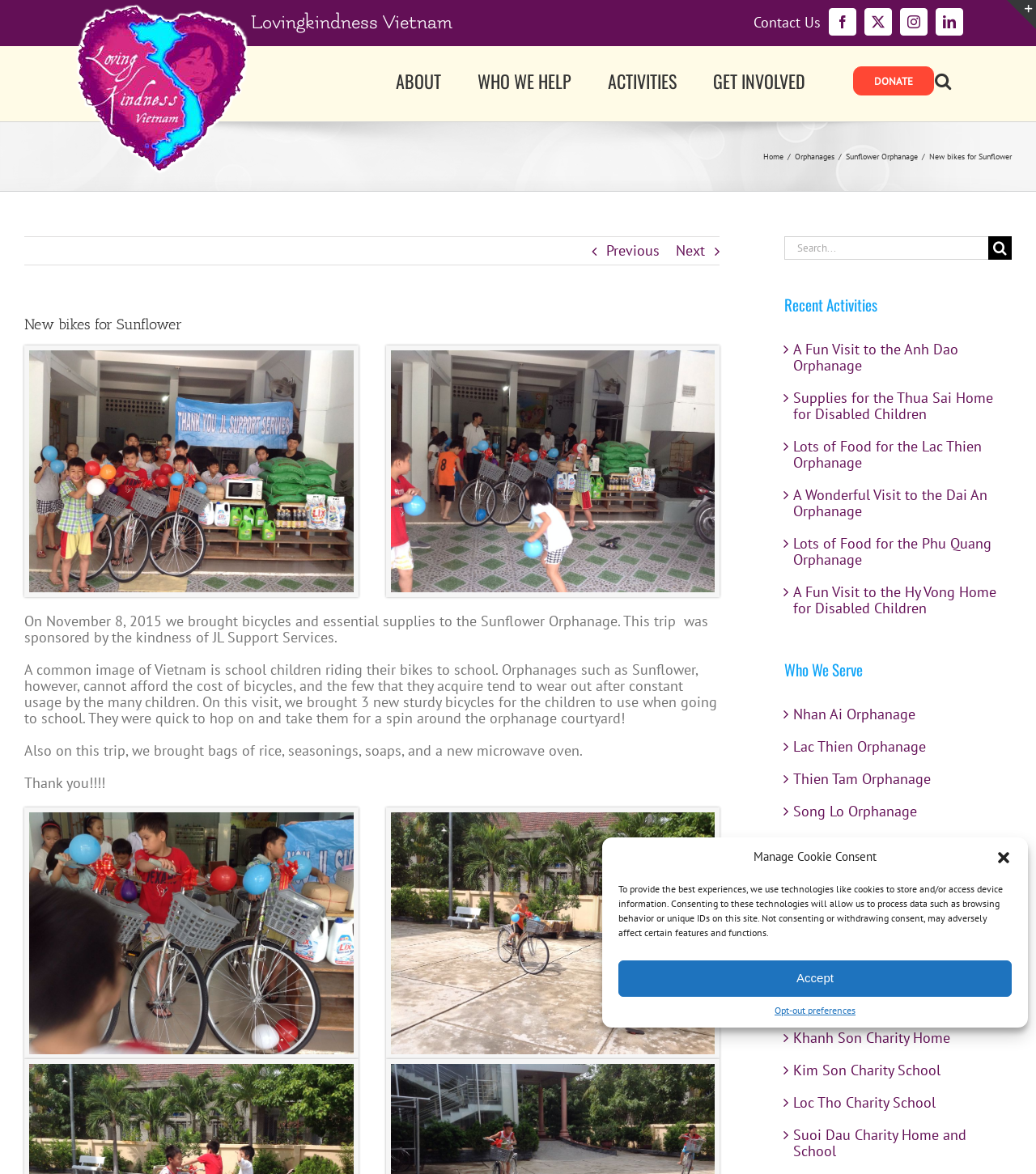Provide the bounding box coordinates for the area that should be clicked to complete the instruction: "Click the Facebook link".

[0.8, 0.007, 0.827, 0.03]